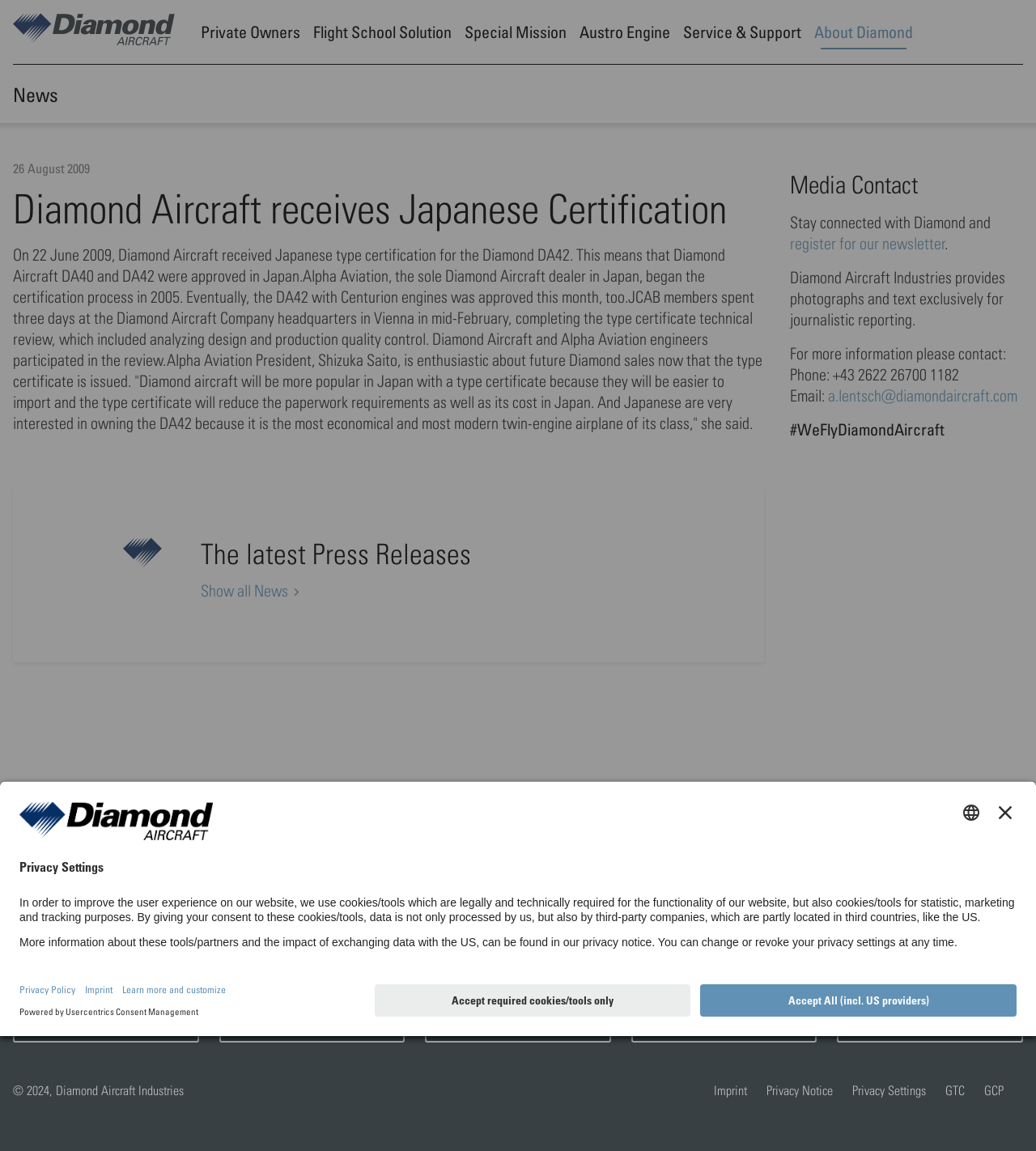What is the purpose of the type certificate?
Refer to the image and respond with a one-word or short-phrase answer.

Easier import and reduced paperwork